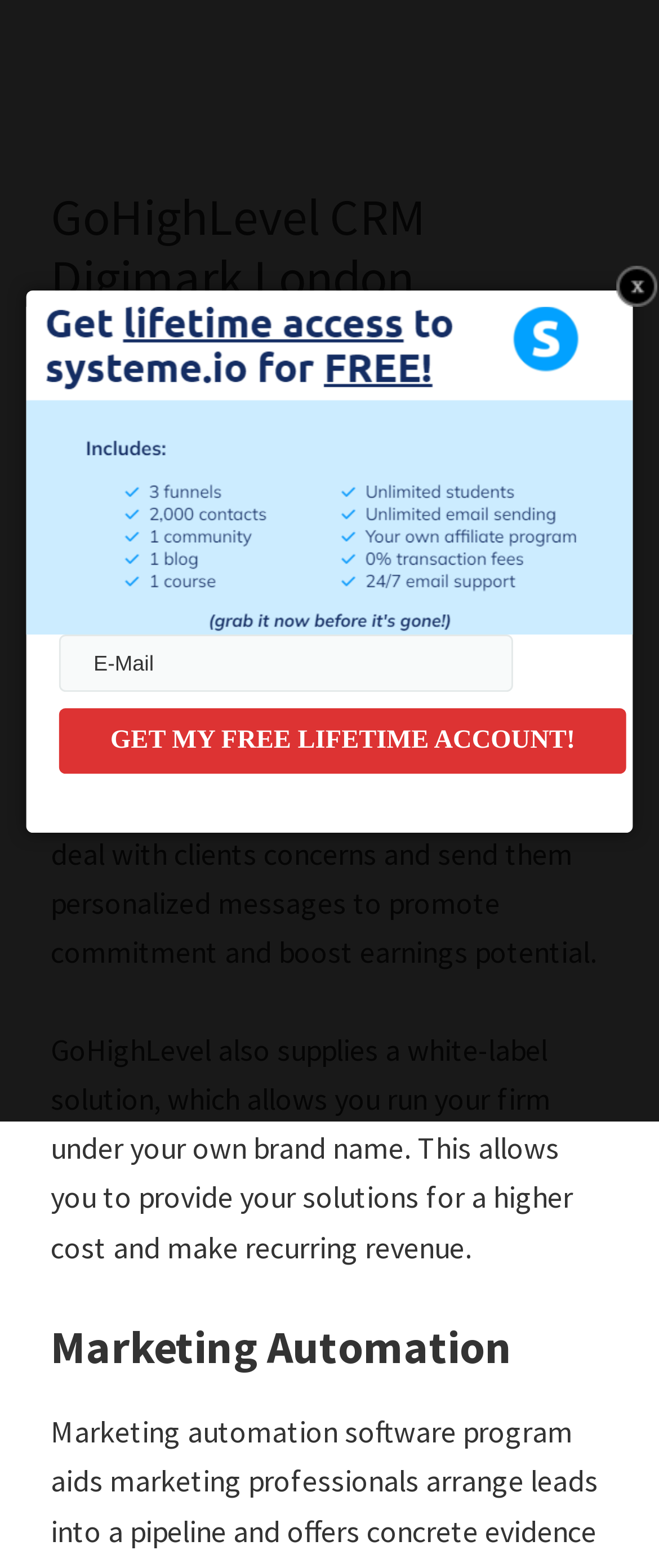Identify and provide the text content of the webpage's primary headline.

GoHighLevel CRM Digimark London